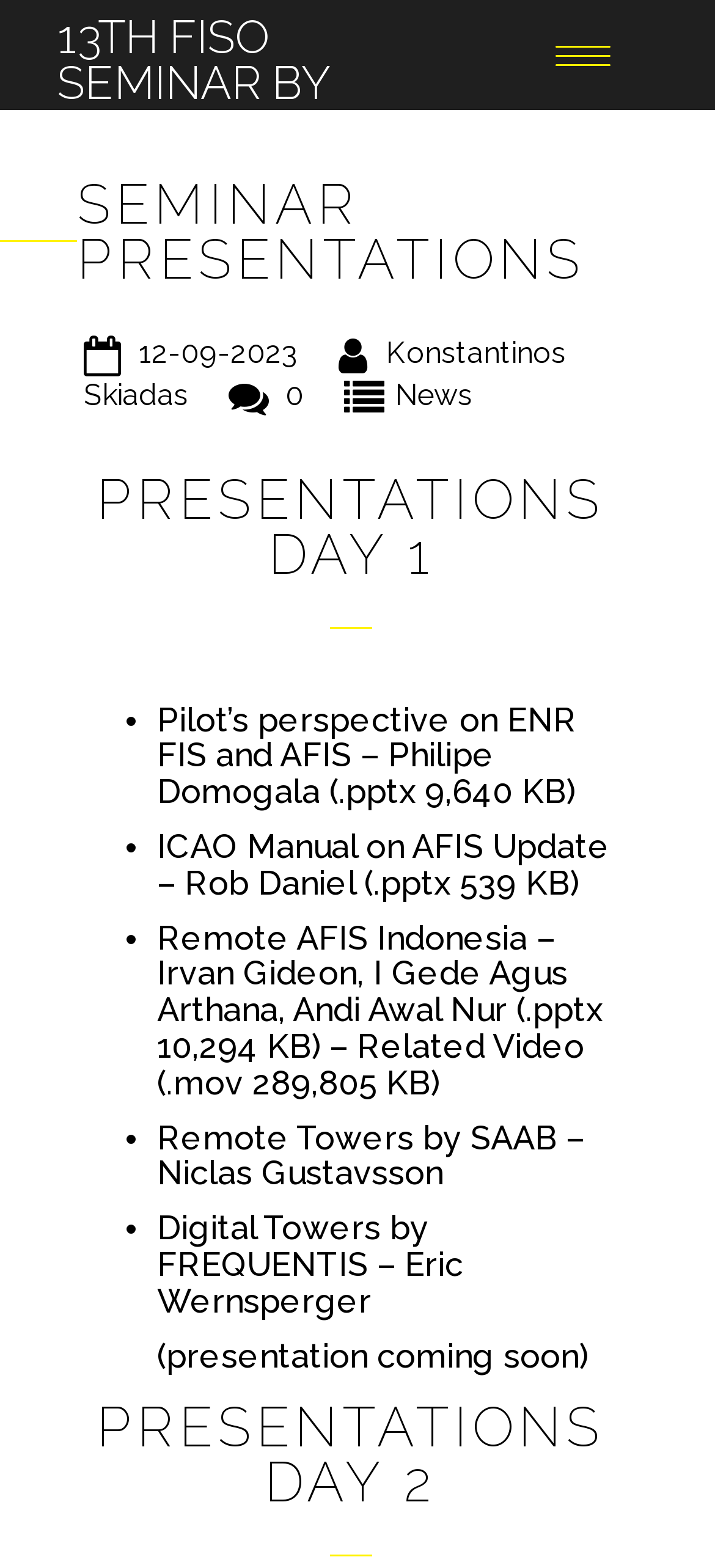Describe in detail what you see on the webpage.

The webpage appears to be a seminar presentation page, specifically for the 13th FISO Seminar by IFISA. At the top, there is a button to toggle navigation, followed by a link to the seminar title "13TH FISO SEMINAR BY IFISA". Below this, there is a link to "SEMINAR PRESENTATIONS" and a date "12-09-2023". 

To the right of the date, there are links to the presenter's name "Konstantinos Skiadas" and a "0" label, followed by a "News" link. 

The main content of the page is divided into two sections, "PRESENTATIONS DAY 1" and "PRESENTATIONS DAY 2", each with a list of presentation titles. The first section has four presentations, each with a bullet point marker, and the titles include "Pilot’s perspective on ENR FIS and AFIS", "ICAO Manual on AFIS Update", "Remote AFIS Indonesia", and "Remote Towers by SAAB". Each presentation title has a link to the presentation file, and some also have links to related videos. 

The second section, "PRESENTATIONS DAY 2", has one presentation title, "Digital Towers by FREQUENTIS", with a note that the presentation is coming soon.